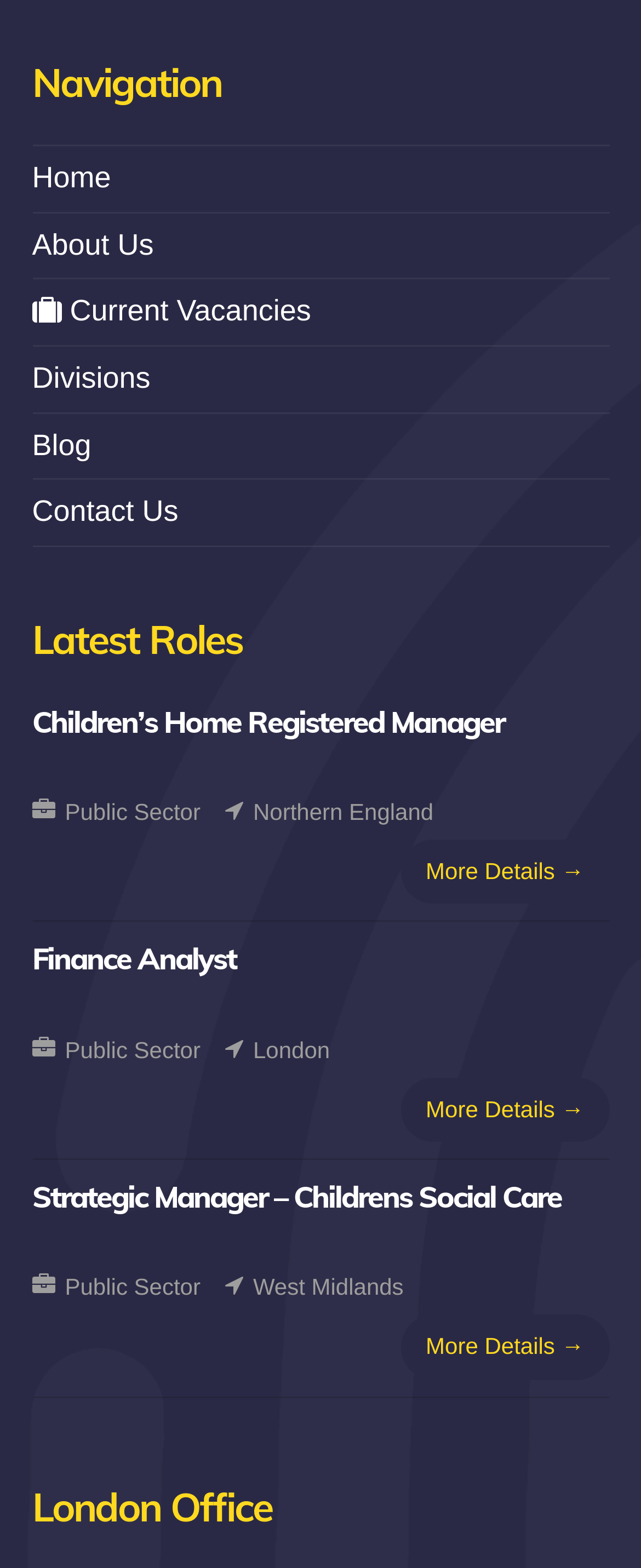Please provide a comprehensive answer to the question based on the screenshot: What is the sector of the 'Strategic Manager – Childrens Social Care' role?

The sector of the 'Strategic Manager – Childrens Social Care' role is 'Public Sector' because it is mentioned as 'Public Sector' in the StaticText element with a bounding box coordinate of [0.101, 0.812, 0.313, 0.829], which is associated with the 'Strategic Manager – Childrens Social Care' heading and link elements.